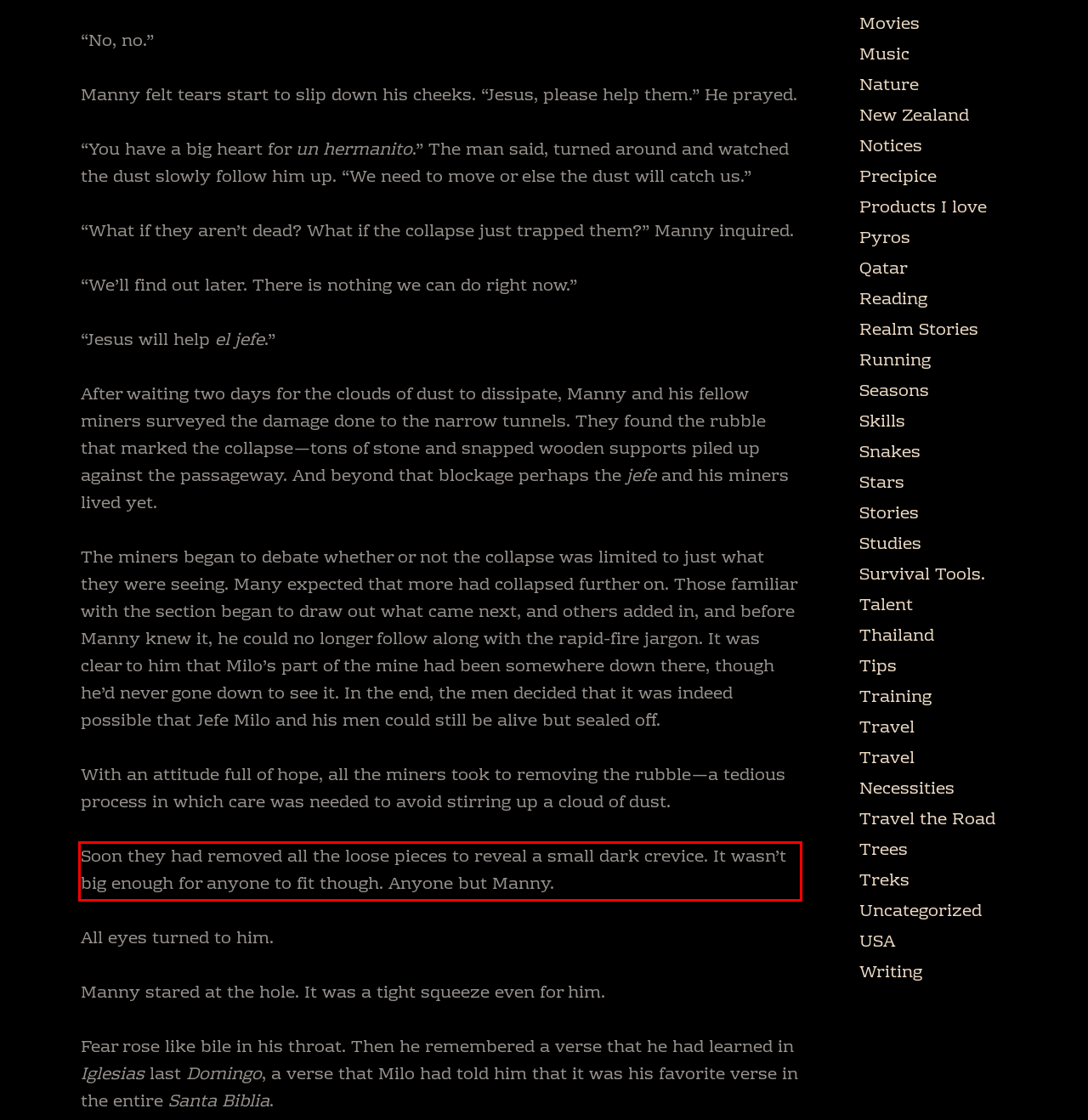Given a screenshot of a webpage, locate the red bounding box and extract the text it encloses.

Soon they had removed all the loose pieces to reveal a small dark crevice. It wasn’t big enough for anyone to fit though. Anyone but Manny.